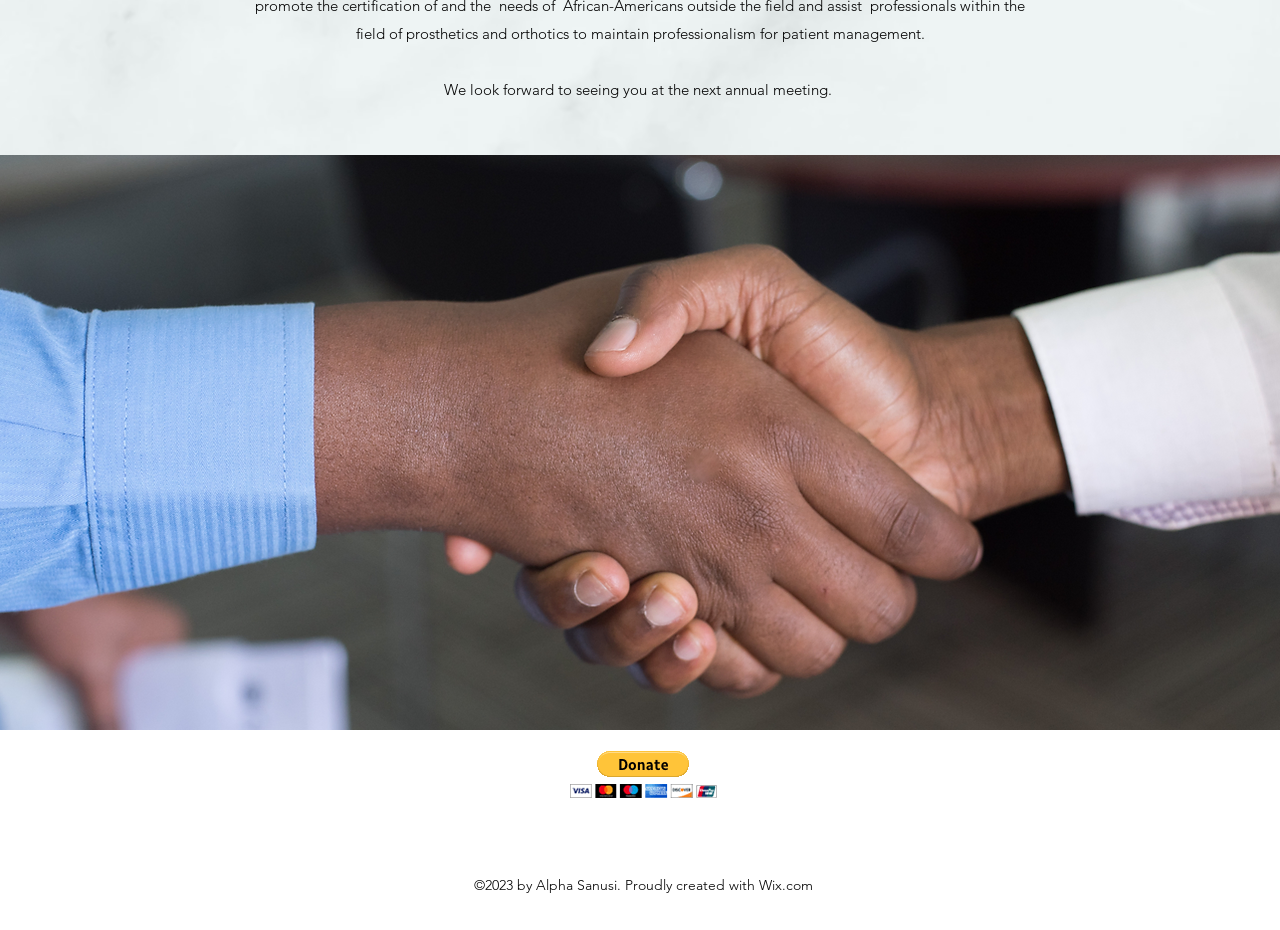What is the position of the social bar?
Make sure to answer the question with a detailed and comprehensive explanation.

The social bar, which contains links to social media platforms, is located at the bottom of the webpage, as indicated by its bounding box coordinates [0.469, 0.871, 0.531, 0.892].